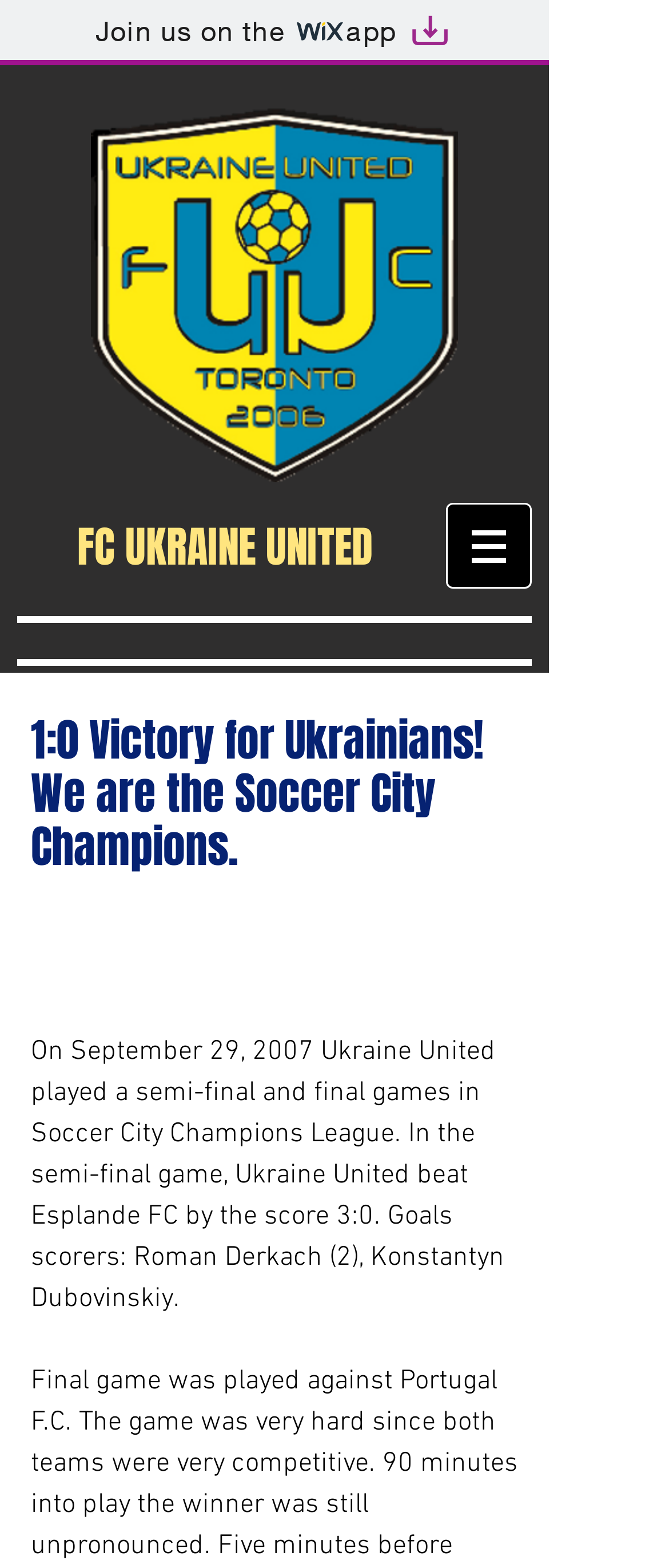What is the purpose of the 'Join us on the wix app' link?
Based on the screenshot, provide your answer in one word or phrase.

To join the team's app